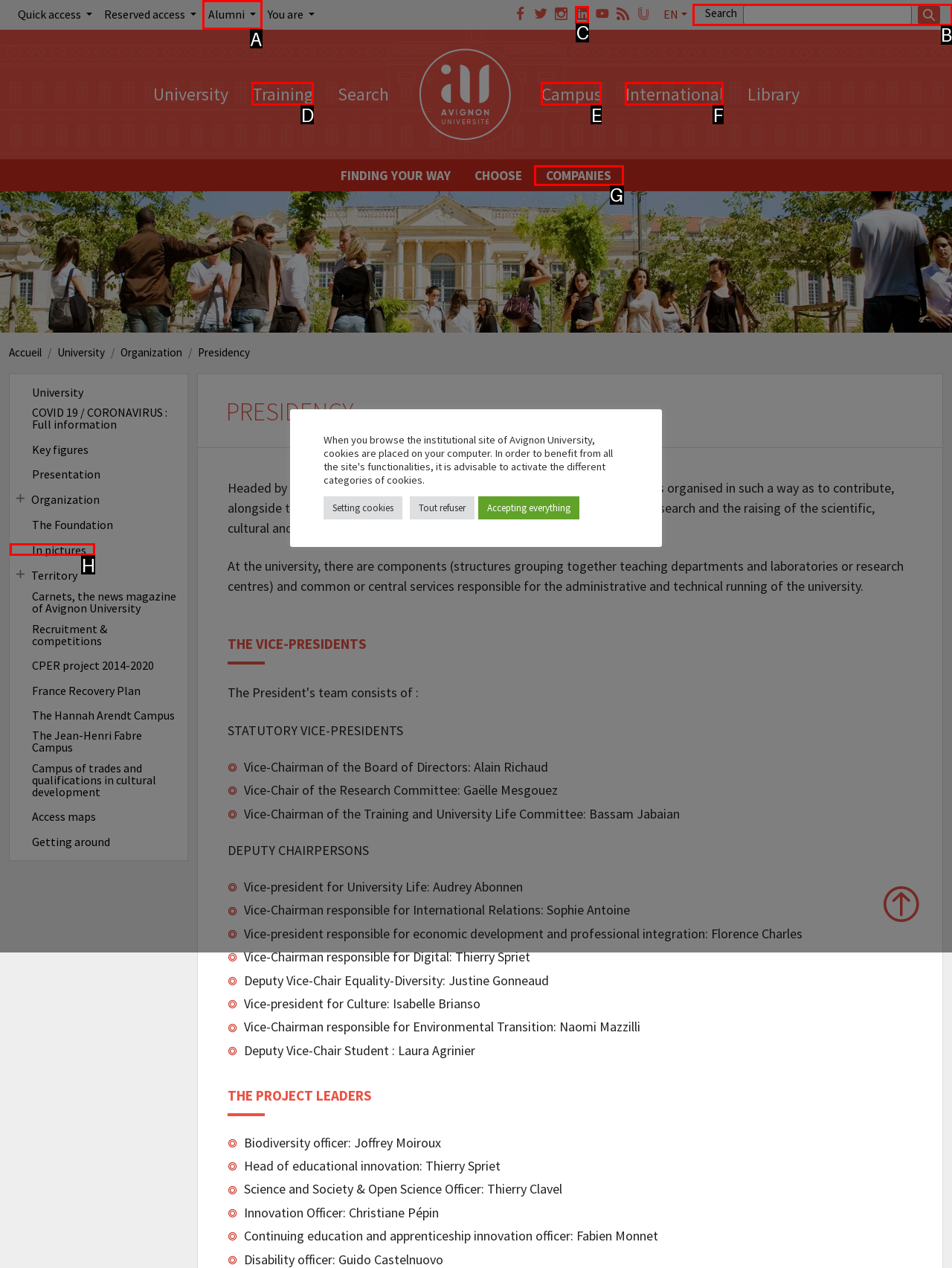Select the correct UI element to complete the task: Search for something
Please provide the letter of the chosen option.

B